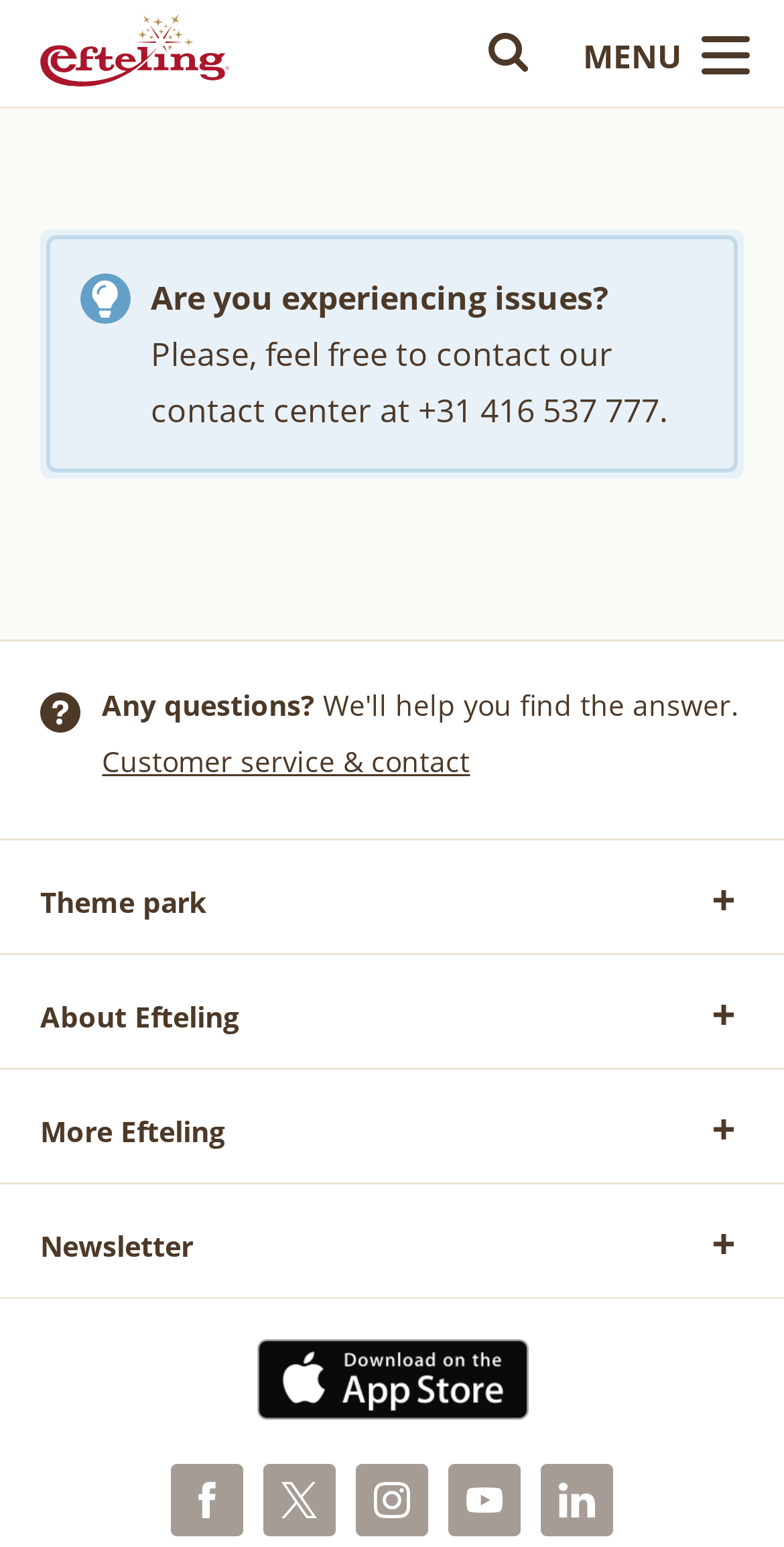Identify the bounding box coordinates for the UI element described as follows: "More Efteling". Ensure the coordinates are four float numbers between 0 and 1, formatted as [left, top, right, bottom].

[0.051, 0.717, 0.949, 0.744]